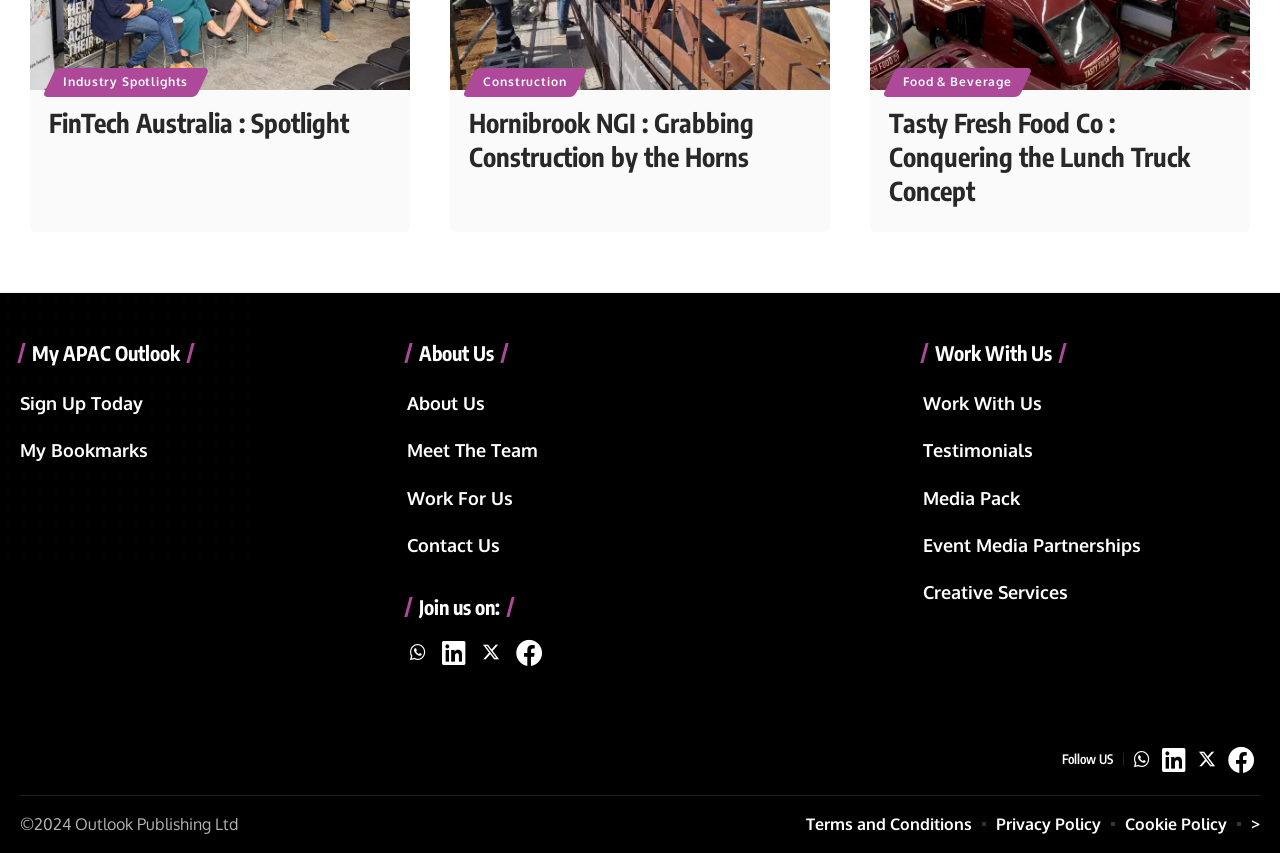Using the webpage screenshot and the element description About Catherines, determine the bounding box coordinates. Specify the coordinates in the format (top-left x, top-left y, bottom-right x, bottom-right y) with values ranging from 0 to 1.

None